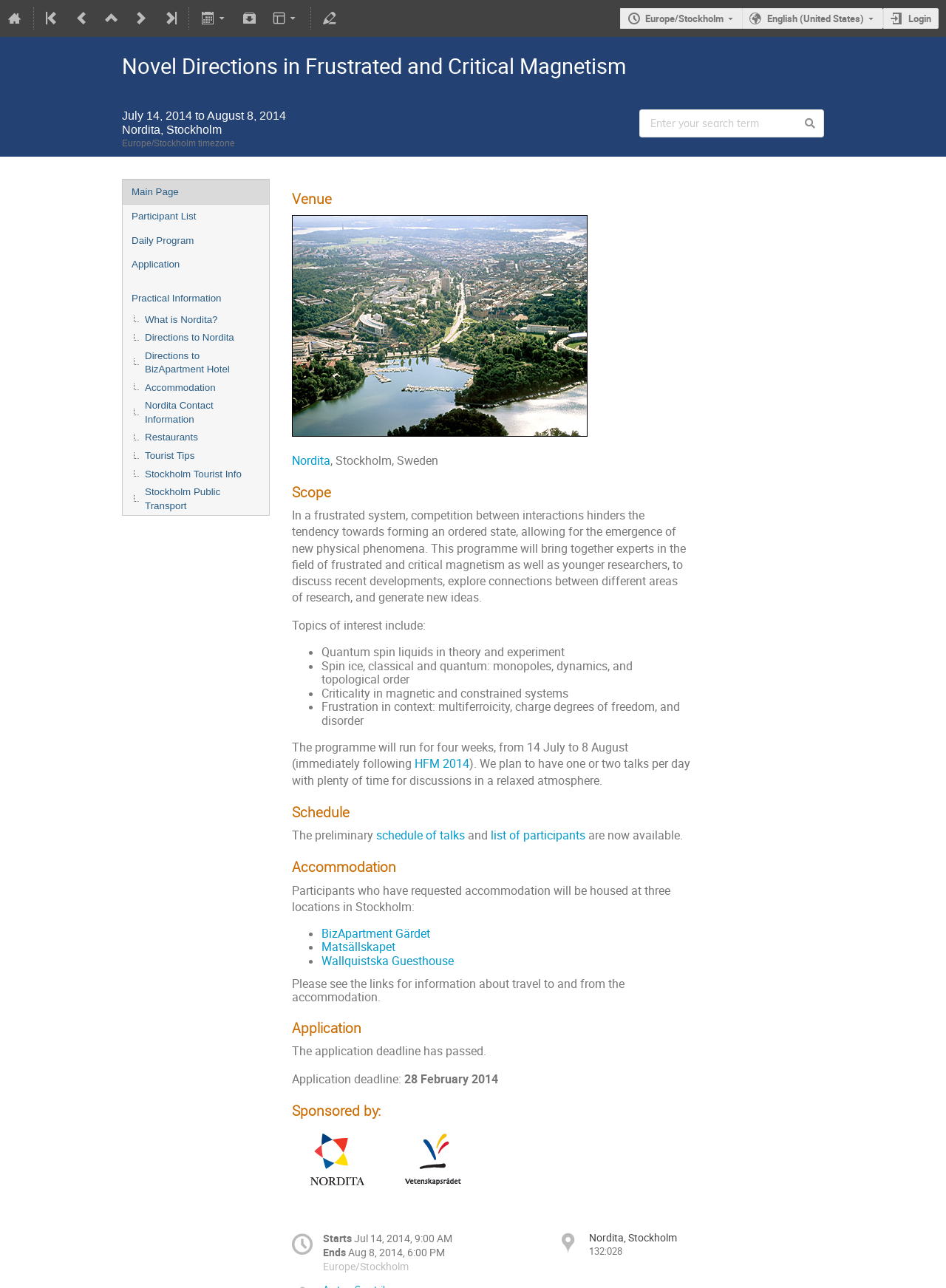Provide the text content of the webpage's main heading.

Novel Directions in Frustrated and Critical Magnetism